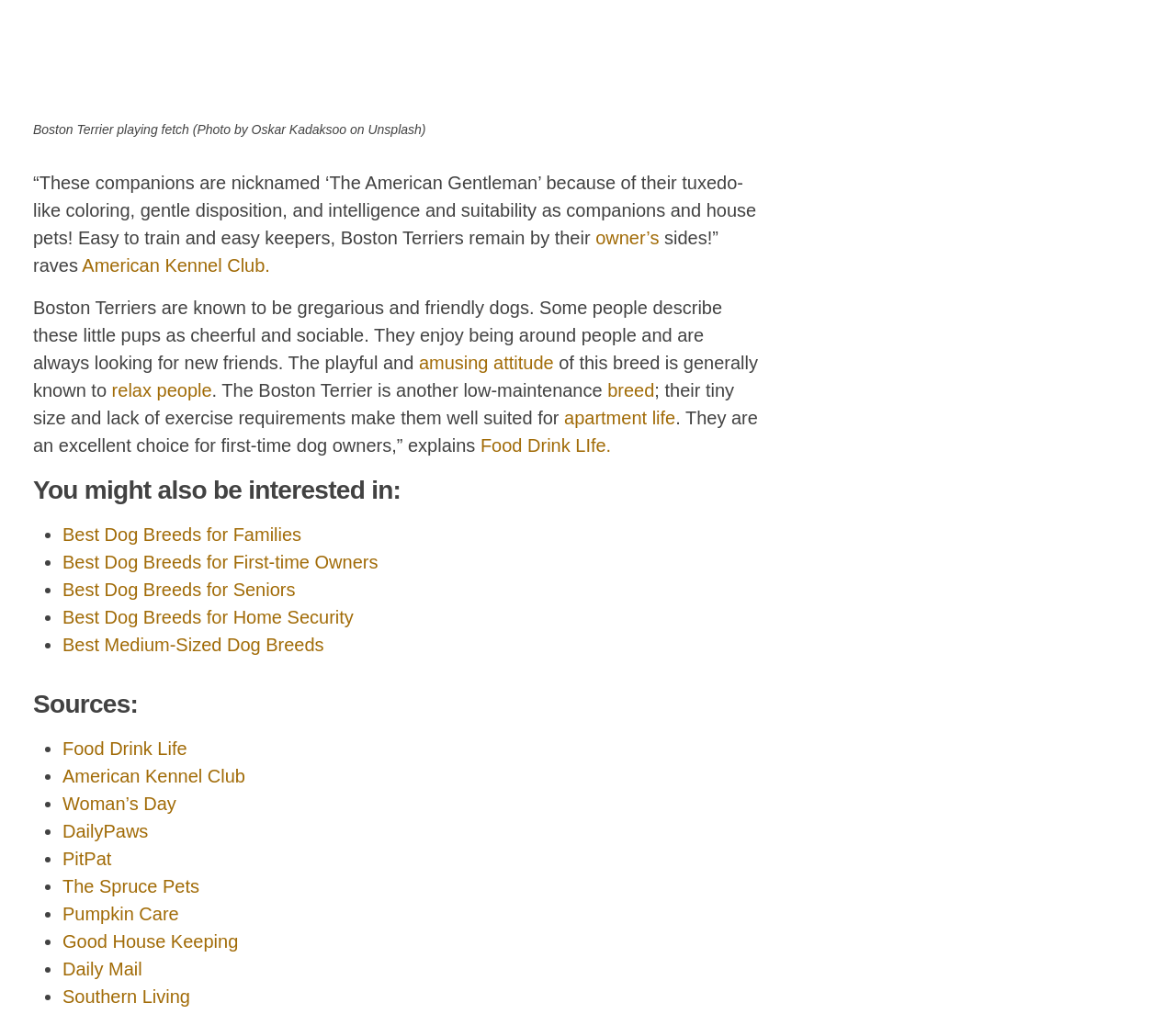Find the bounding box coordinates of the element's region that should be clicked in order to follow the given instruction: "Explore the best dog breeds for families". The coordinates should consist of four float numbers between 0 and 1, i.e., [left, top, right, bottom].

[0.053, 0.517, 0.256, 0.537]